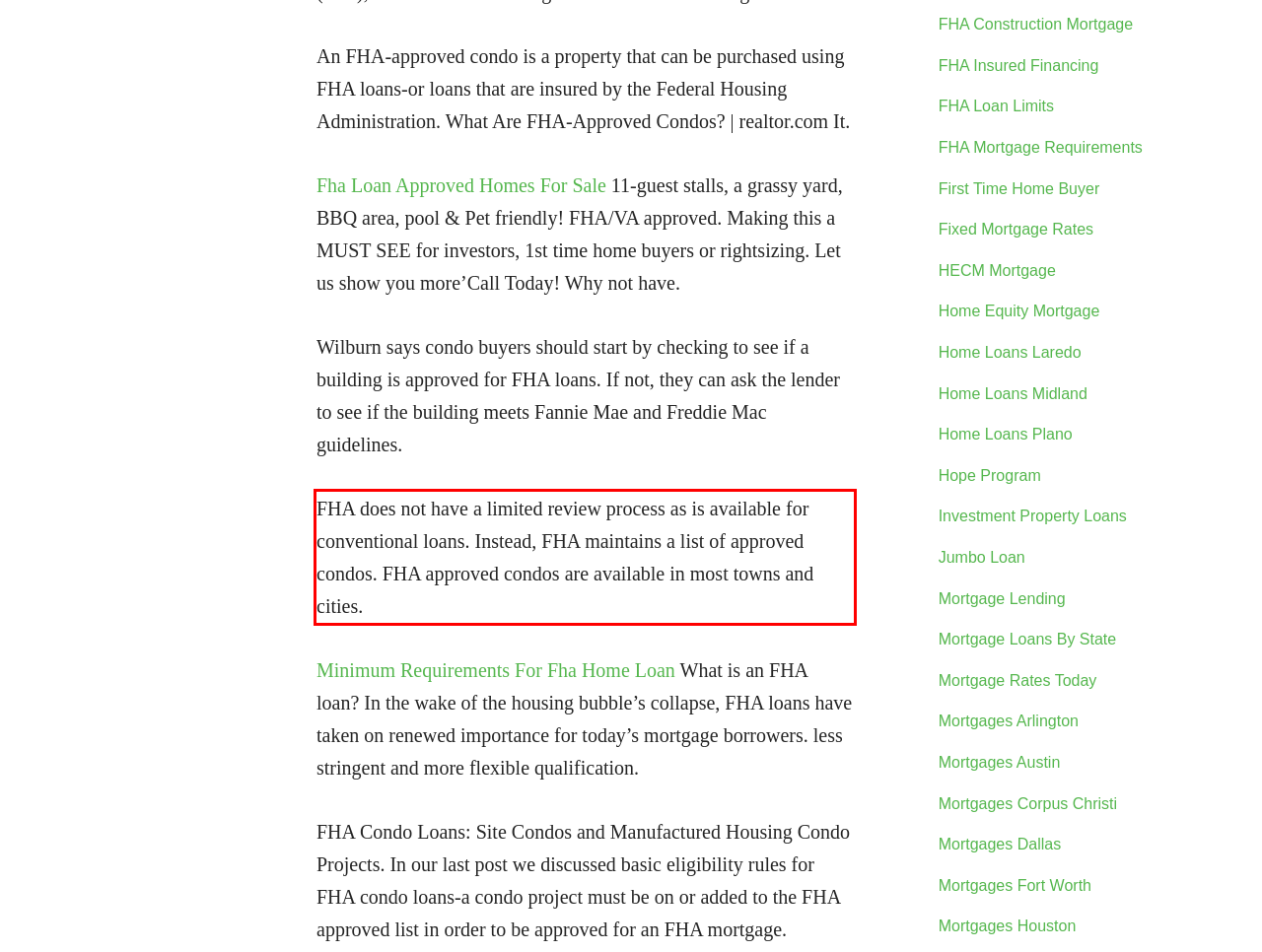You have a screenshot of a webpage with a UI element highlighted by a red bounding box. Use OCR to obtain the text within this highlighted area.

FHA does not have a limited review process as is available for conventional loans. Instead, FHA maintains a list of approved condos. FHA approved condos are available in most towns and cities.